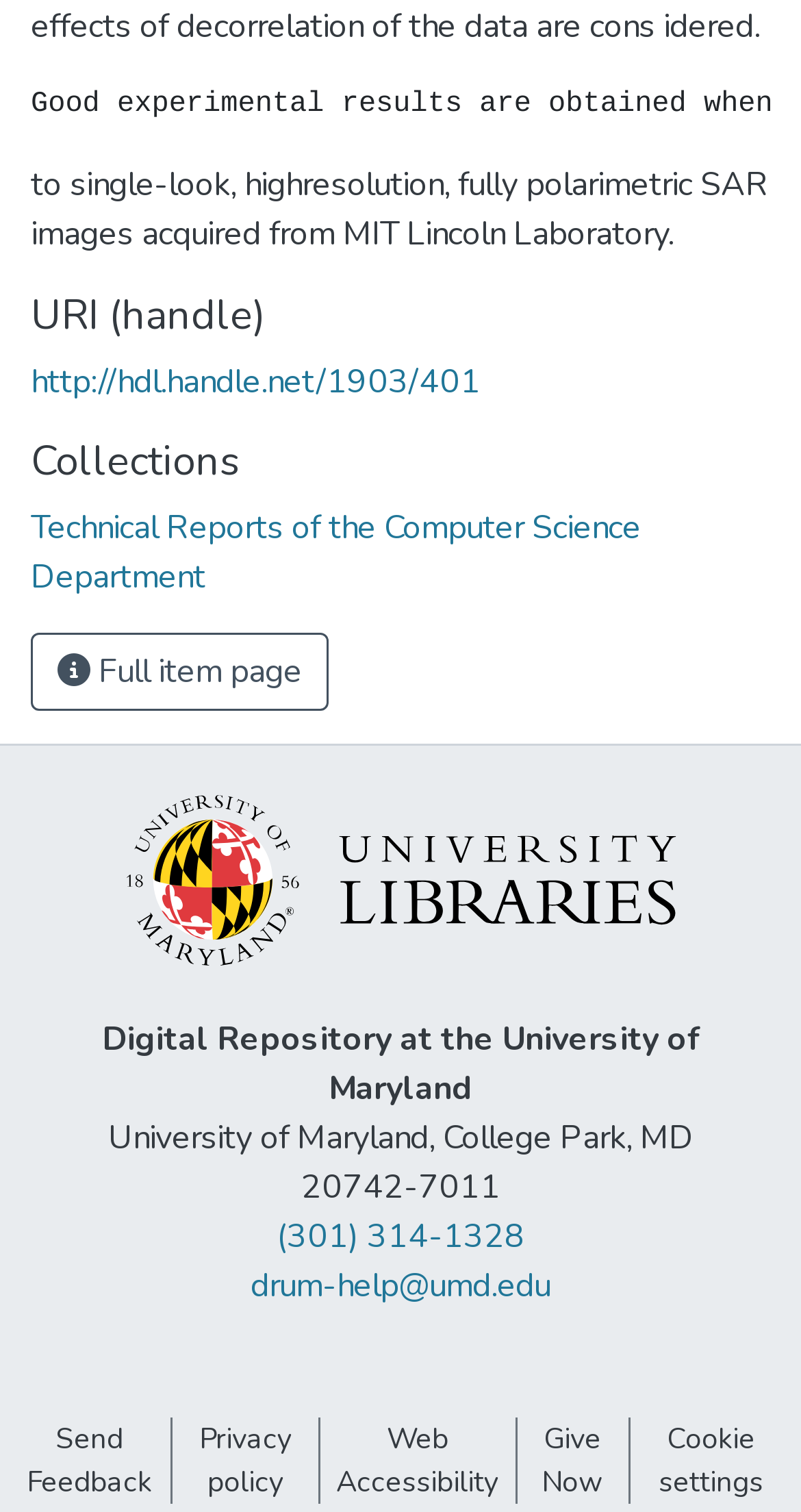What is the name of the department that published the technical report?
Answer the question with a single word or phrase, referring to the image.

Computer Science Department